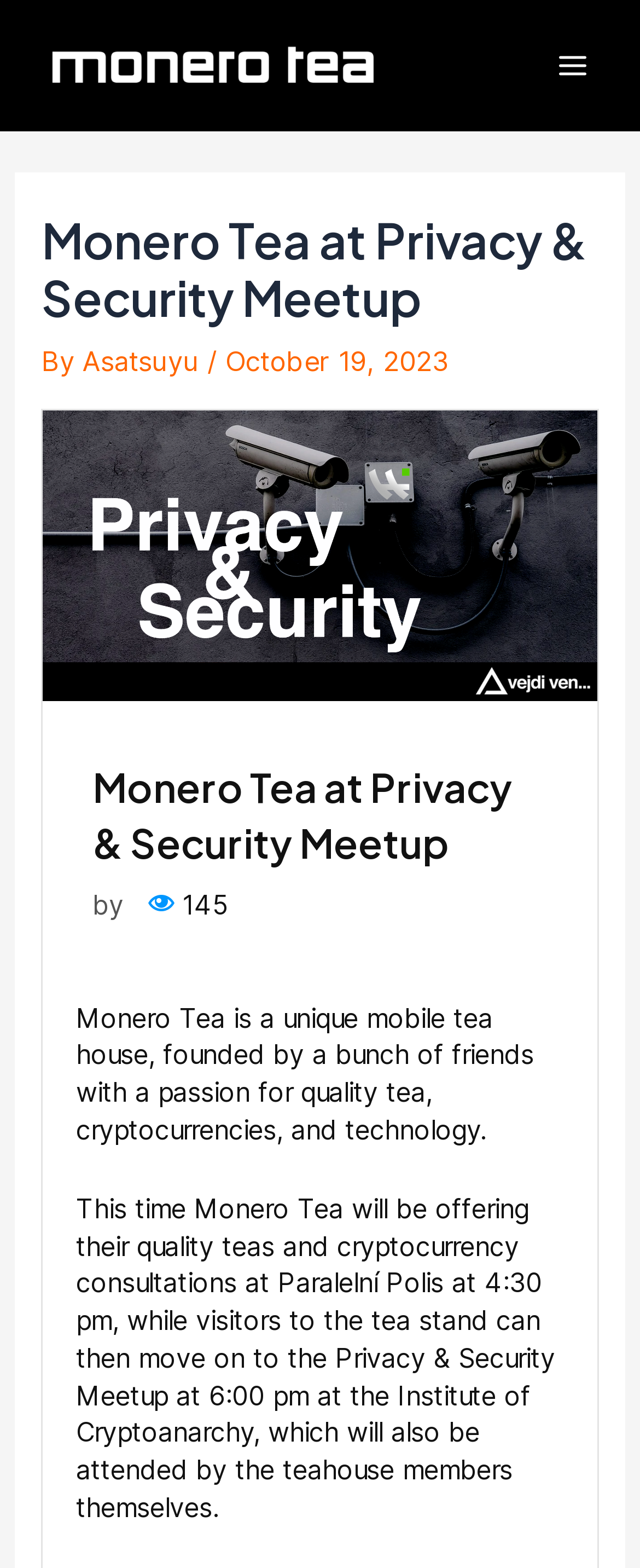What is the date of the event?
Can you provide a detailed and comprehensive answer to the question?

The webpage mentions the date of the event as October 19, 2023, which is also displayed as part of the header section.